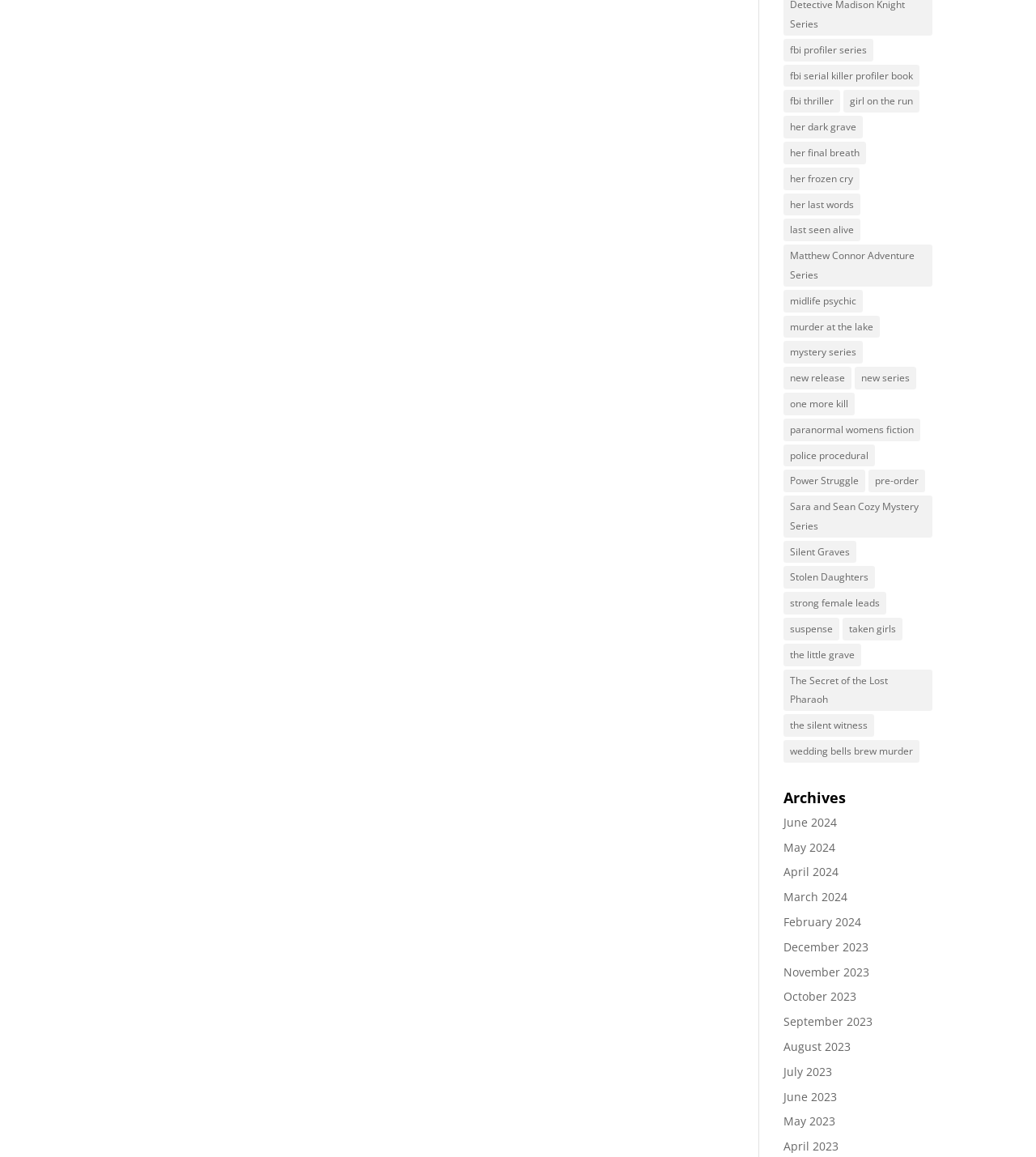Please provide a comprehensive answer to the question based on the screenshot: What type of genre is 'Her Dark Grave'?

Based on the context of the webpage, which lists various mystery and thriller book series and titles, it is likely that 'Her Dark Grave' is a thriller book.